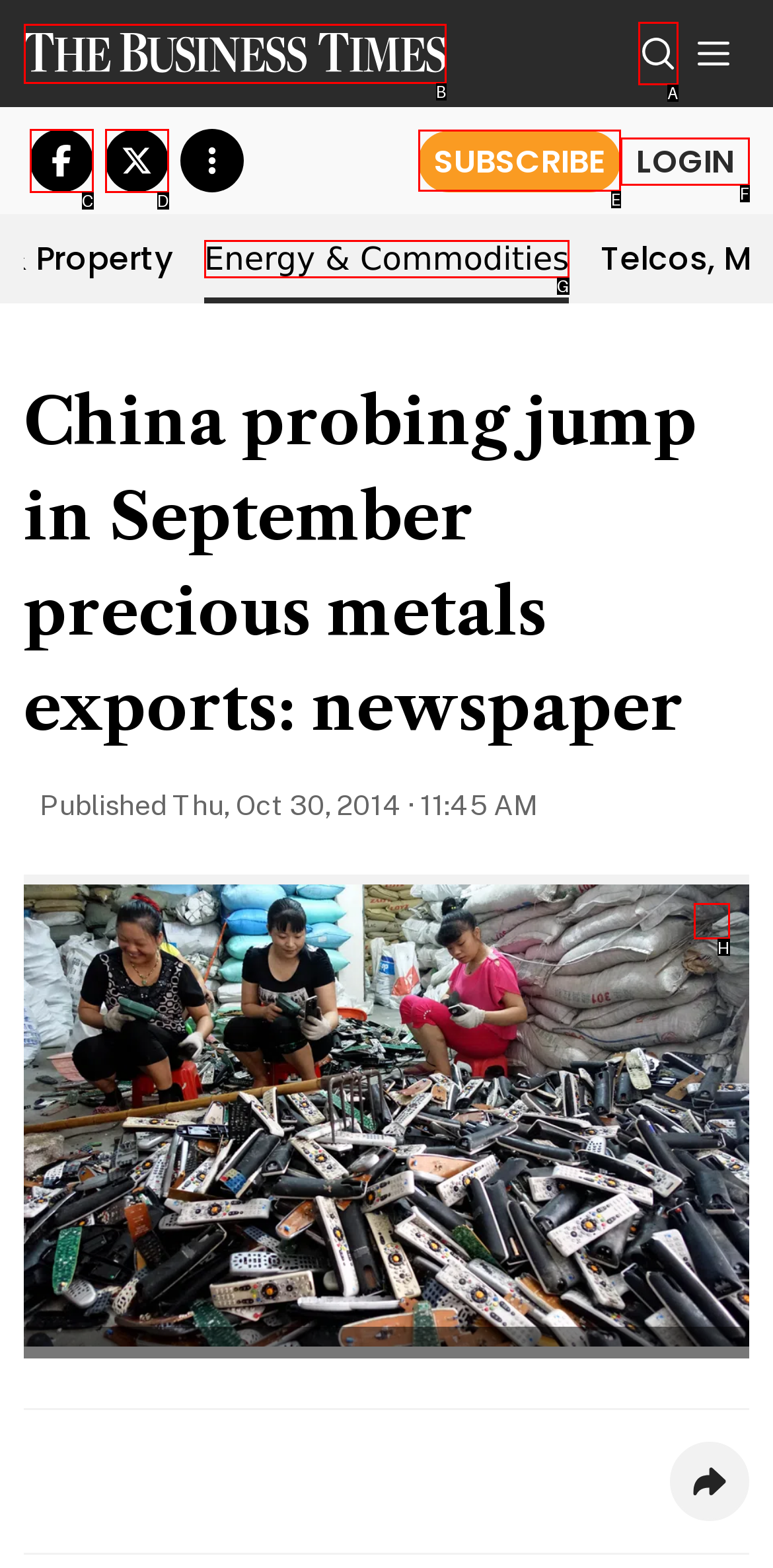Given the task: Search for something, tell me which HTML element to click on.
Answer with the letter of the correct option from the given choices.

A